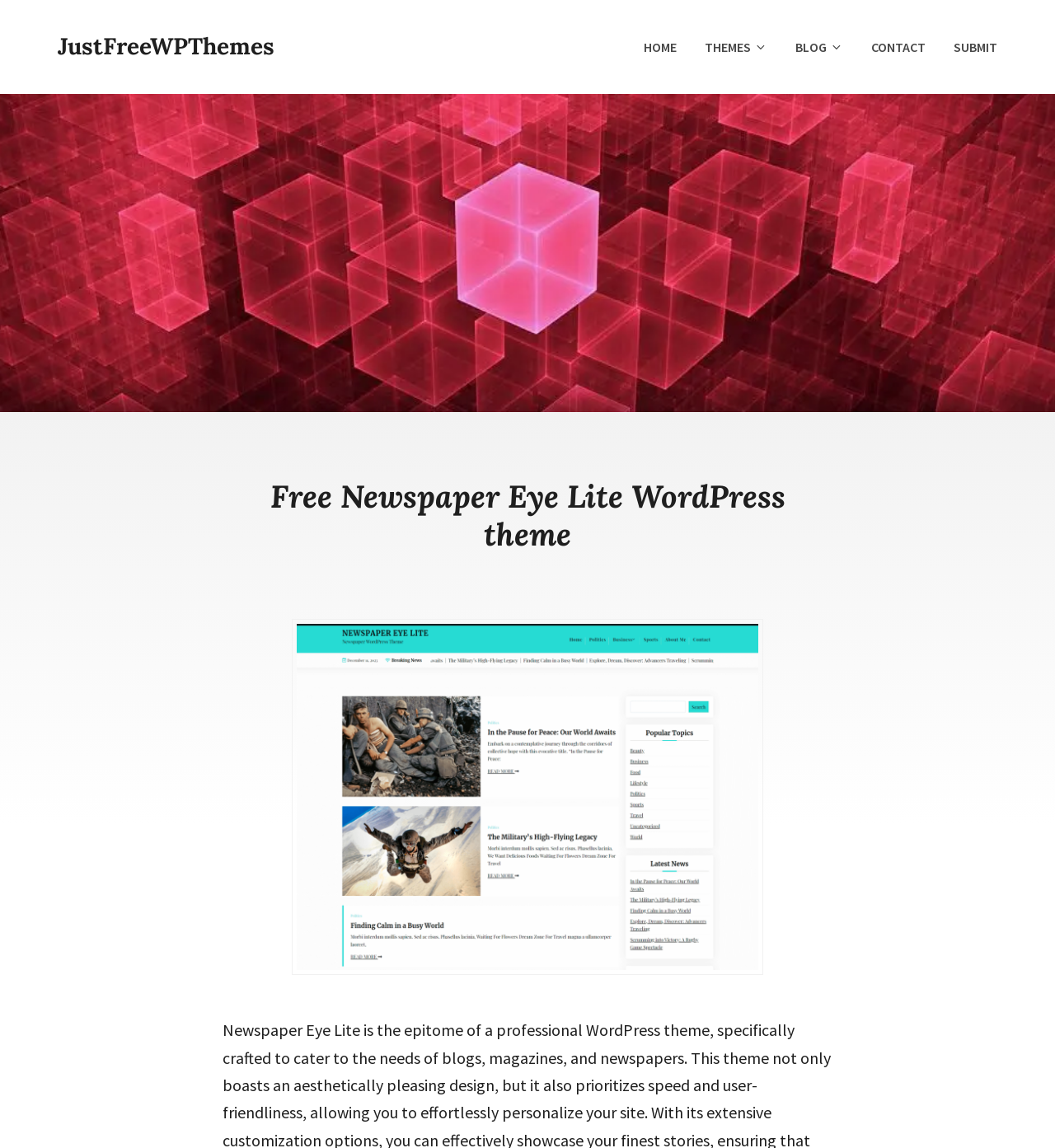Bounding box coordinates are given in the format (top-left x, top-left y, bottom-right x, bottom-right y). All values should be floating point numbers between 0 and 1. Provide the bounding box coordinate for the UI element described as: JustFreeWPThemes

[0.055, 0.027, 0.26, 0.053]